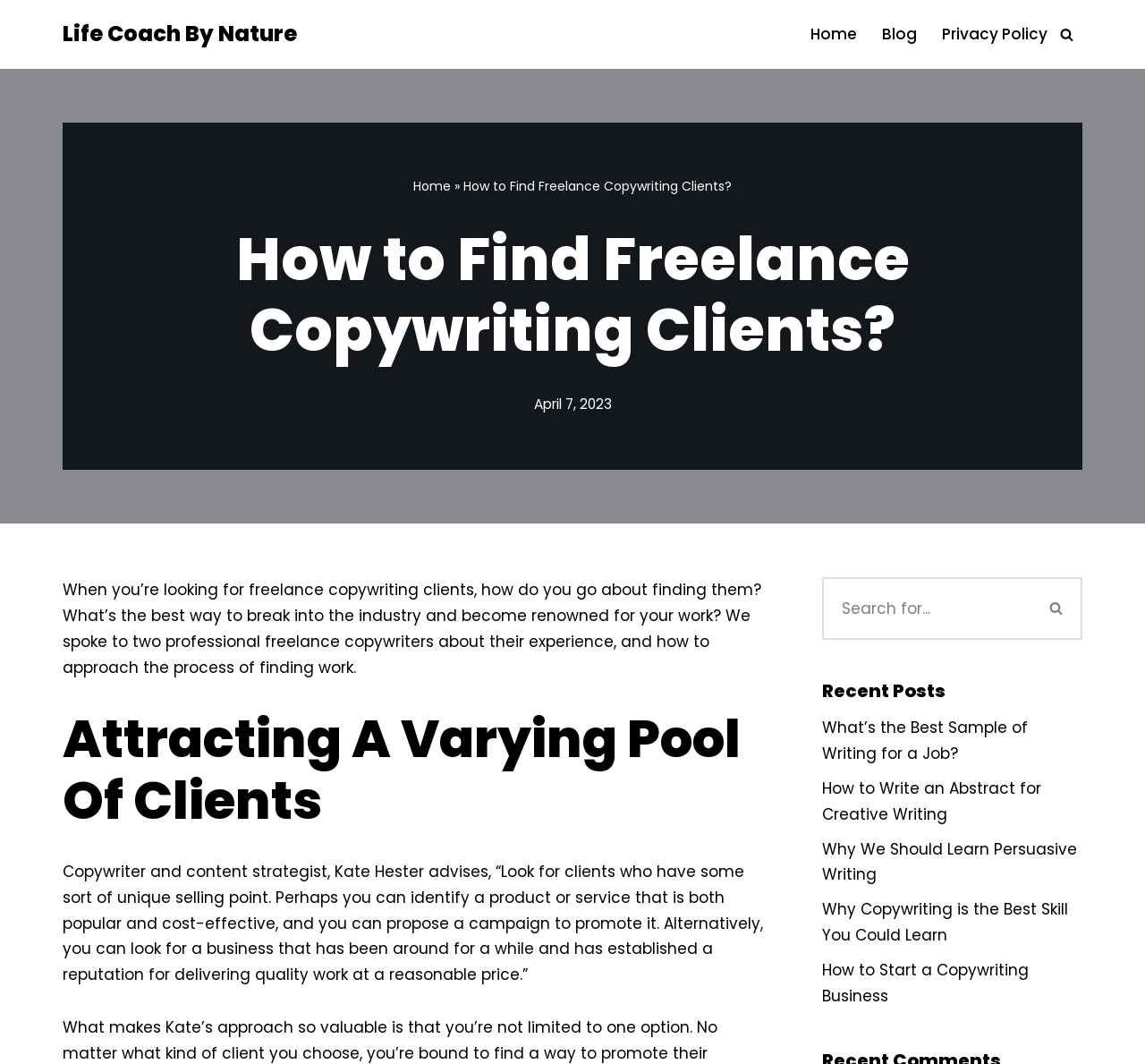Offer a meticulous description of the webpage's structure and content.

This webpage is about freelance copywriting, specifically focusing on finding clients and breaking into the industry. At the top left, there is a link to skip to the content, followed by a link to "Life Coach By Nature" and a primary navigation menu with links to "Home", "Blog", and "Privacy Policy". On the top right, there is a search link and an image.

Below the navigation menu, there is a large heading that reads "How to Find Freelance Copywriting Clients?" with a date "April 7, 2023" displayed below it. The main content of the page starts with a paragraph that discusses finding freelance copywriting clients and breaking into the industry.

The page is divided into sections, with headings such as "Attracting A Varying Pool Of Clients" and paragraphs that provide advice from professional freelance copywriters. There are also links to recent posts, including "What’s the Best Sample of Writing for a Job?", "How to Write an Abstract for Creative Writing", and others.

On the right side of the page, there is a search box with a search button and a small image. Overall, the page has a clean layout with clear headings and concise text, making it easy to navigate and read.